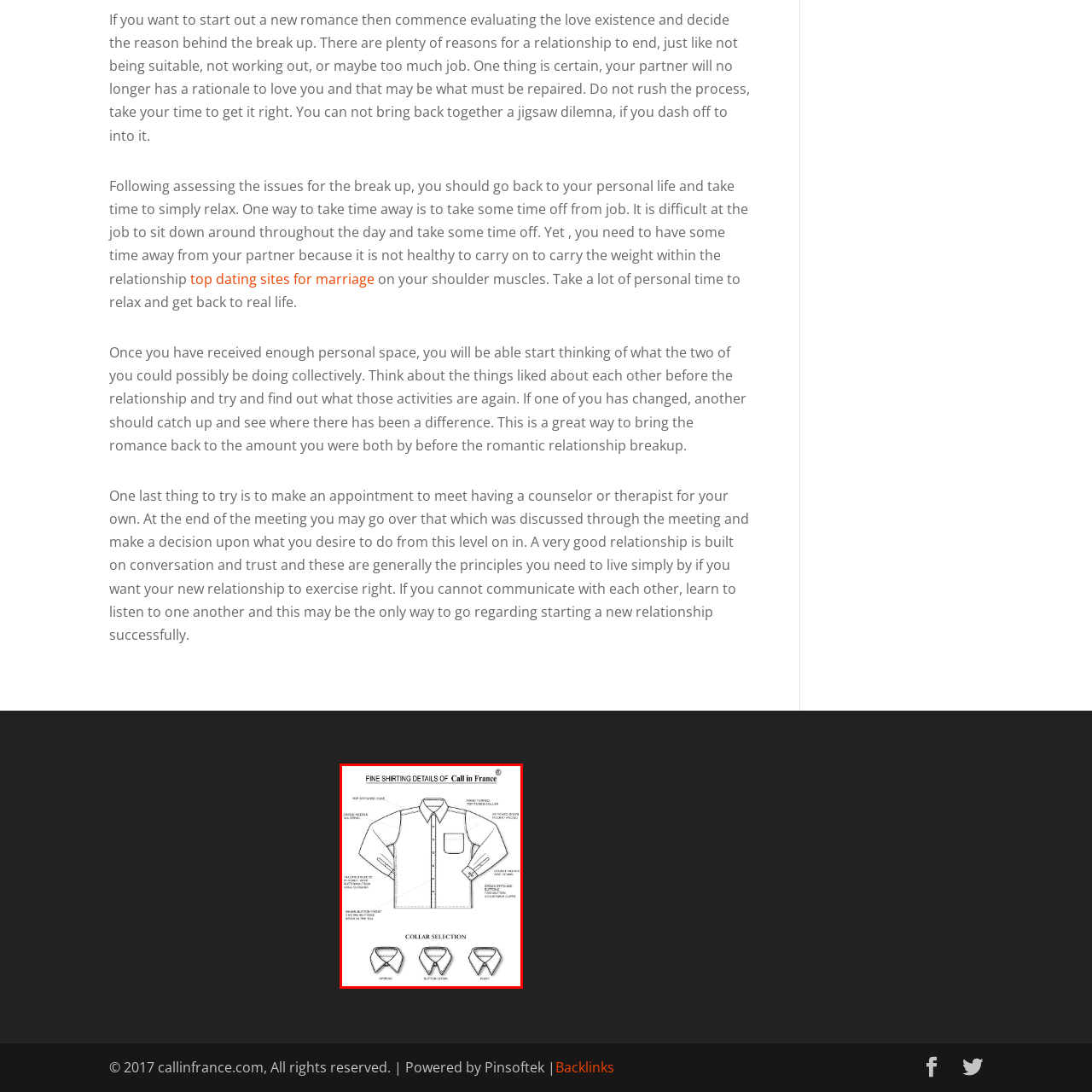Provide a comprehensive description of the image contained within the red rectangle.

The image showcases a detailed diagram of a fine shirt from Call in France, highlighting several key features and options available for custom shirt design. The illustration includes annotations for various components such as the buttoned collar, pocket placement, and sleeve styles. 

At the top, it emphasizes “FINE SHIRTING DETAILS OF Call in France,” suggesting premium craftsmanship and attention to detail. The shirt features a classically structured design with a pointed collar and long sleeves, accompanied by a structured breast pocket. 

Additionally, the bottom section of the image illustrates different collar selections, including options labeled as "Spread," "Button Down," and "Point," allowing for personalization based on preferences. This presentation underscores the brand’s commitment to quality and customization in shirtmaking, catering to diverse styles and tastes.